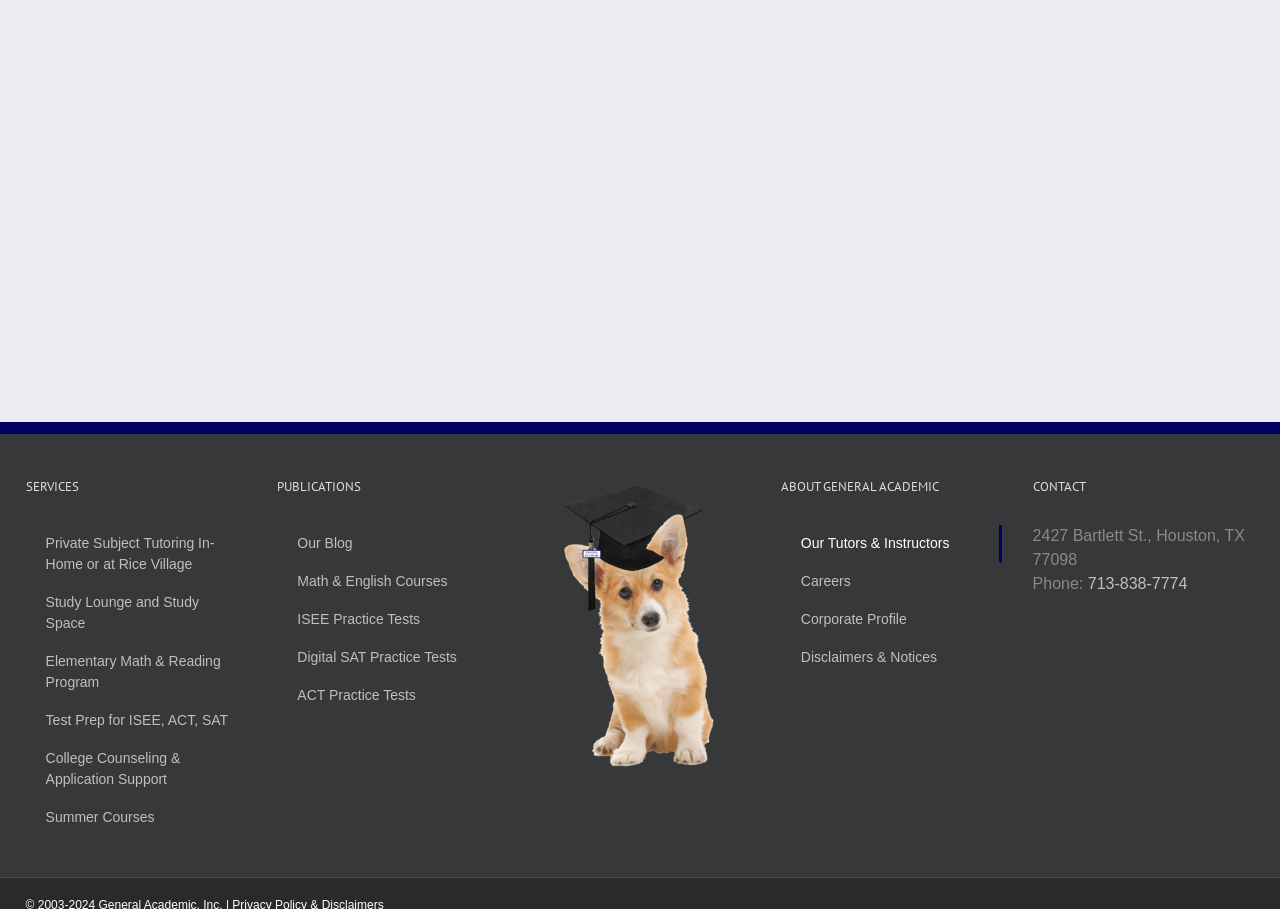Locate the bounding box coordinates of the element's region that should be clicked to carry out the following instruction: "Learn about College Counseling & Application Support". The coordinates need to be four float numbers between 0 and 1, i.e., [left, top, right, bottom].

[0.02, 0.815, 0.192, 0.879]